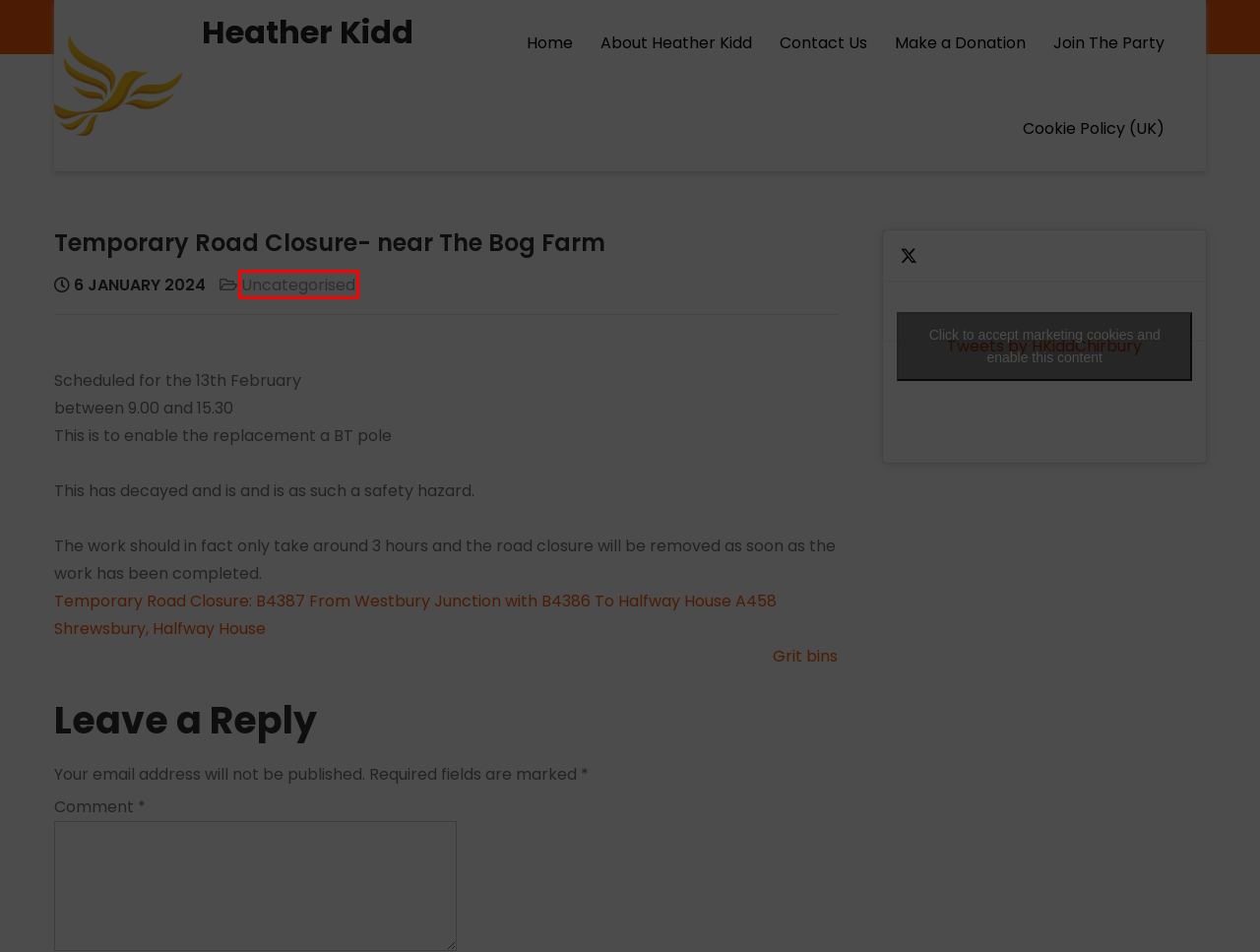Inspect the provided webpage screenshot, concentrating on the element within the red bounding box. Select the description that best represents the new webpage after you click the highlighted element. Here are the candidates:
A. Cookie Policy (UK) - Heather Kidd
B. Uncategorised Archives - Heather Kidd
C. Heather Kidd -
D. Grit bins - Heather Kidd
E. Contact Heather Kidd - Heather Kidd
F. Make a donation today
G. Join the Liberal Democrats
H. About Heather Kidd - Heather Kidd

B